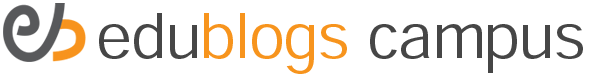Explain the image in a detailed way.

The image features the logo of "Edublogs Campus," showcasing a stylized design that combines vibrant colors with a modern font. The logo prominently displays the word "edublogs" in a bold, gray typeface, while the word "campus" is rendered in a clean, sans-serif font. Notably, the letter "e" is artistically enhanced, integrating a small orange swirl that adds a dynamic touch to the design. This visual identity emphasizes Edublogs Campus as a contemporary and engaging platform aimed at educational institutions, encapsulating its mission of providing enhanced blogging services tailored for schools, universities, and organizations.